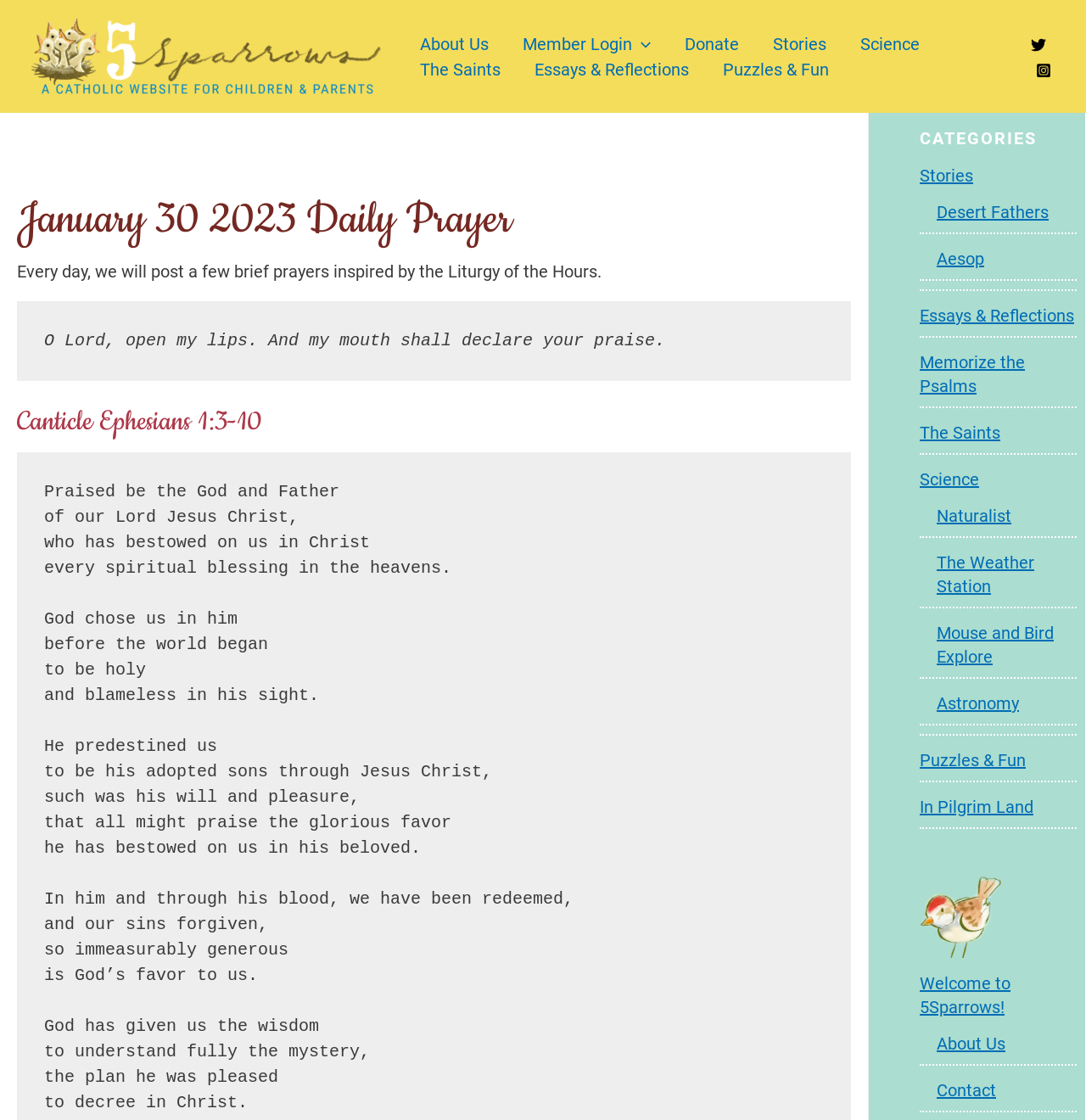Write an extensive caption that covers every aspect of the webpage.

This webpage is dedicated to daily prayers, specifically for January 30, 2023. At the top left, there is a link to the website's homepage, "5Sparrows: A Catholic Website for Children & Parents," accompanied by an image with the same name. 

To the right of the homepage link, there is a navigation menu with several links, including "About Us," "Member Login," "Donate," "Stories," "Science," "The Saints," "Essays & Reflections," and "Puzzles & Fun." The "Member Login" link has a small image beside it.

On the top right, there are two social media links, "Twitter" and "Instagram," each with its respective image.

Below the navigation menu, there is a header section with a heading that reads "January 30 2023 Daily Prayer." Below the header, there is a brief introduction to the daily prayer, followed by a prayer quote, "O Lord, open my lips. And my mouth shall declare your praise."

The main content of the page is a canticle, "Ephesians 1:3-10," which is a prayer inspired by the Liturgy of the Hours.

On the right side of the page, there is a complementary section with a heading "CATEGORIES." Below the heading, there is a navigation menu with links to various categories, including "Stories," "Desert Fathers," "Aesop," "Essays & Reflections," "Memorize the Psalms," "The Saints," "Science," "Naturalist," "The Weather Station," "Mouse and Bird Explore," "Astronomy," "Puzzles & Fun," and "In Pilgrim Land."

Below the categories section, there is another complementary section with an image of a sparrow and links to "Welcome to 5Sparrows!," "About Us," and "Contact."